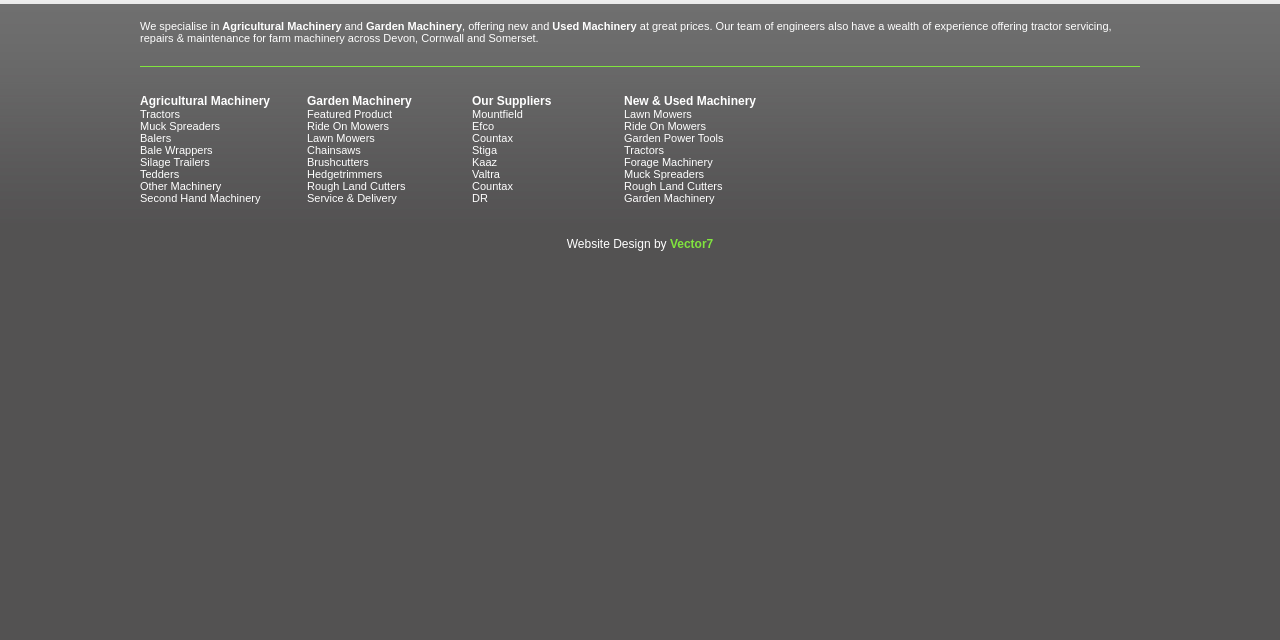Based on the element description Tedders, identify the bounding box coordinates for the UI element. The coordinates should be in the format (top-left x, top-left y, bottom-right x, bottom-right y) and within the 0 to 1 range.

[0.109, 0.262, 0.14, 0.281]